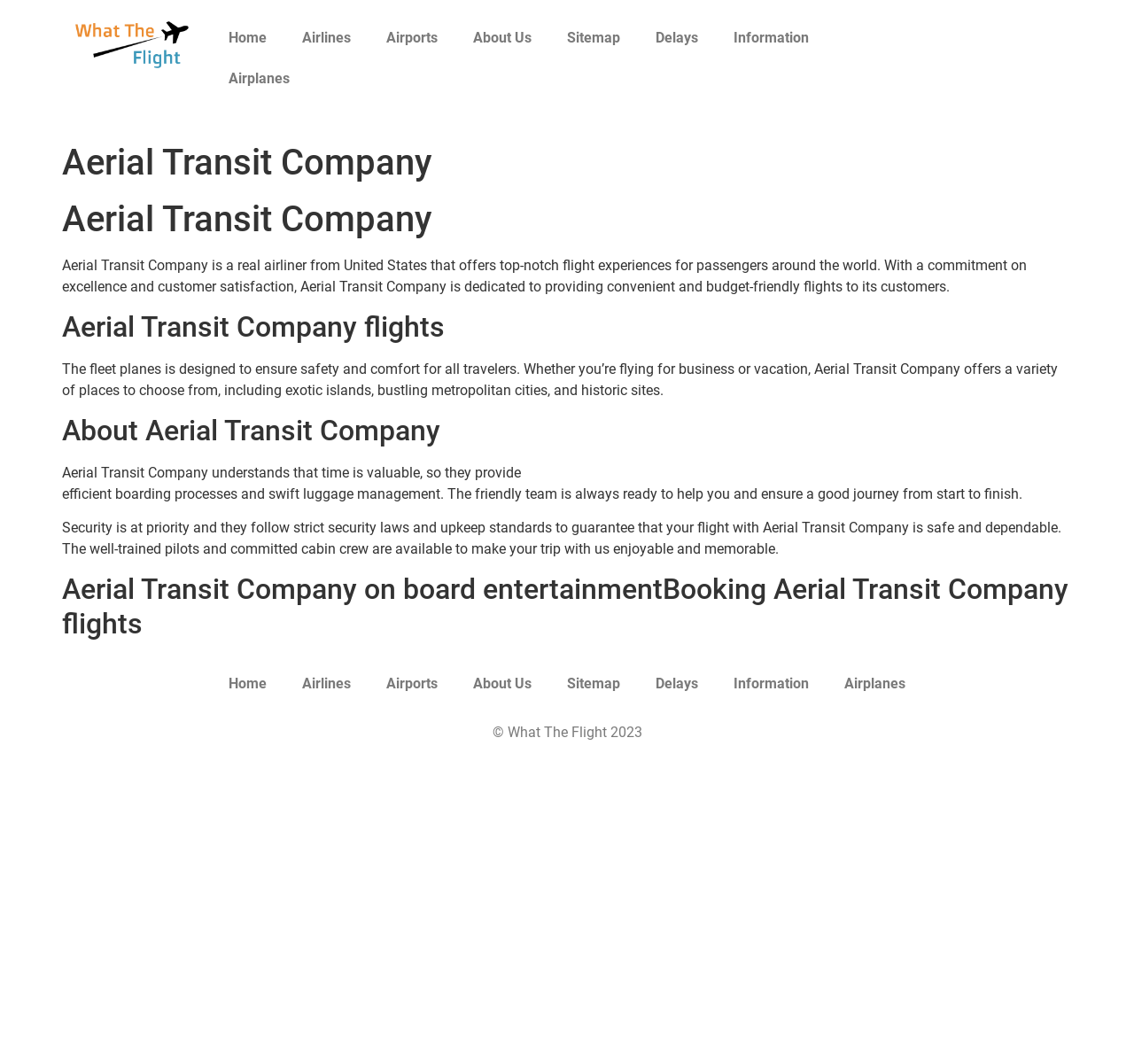Please pinpoint the bounding box coordinates for the region I should click to adhere to this instruction: "click on Airlines".

[0.251, 0.017, 0.325, 0.055]